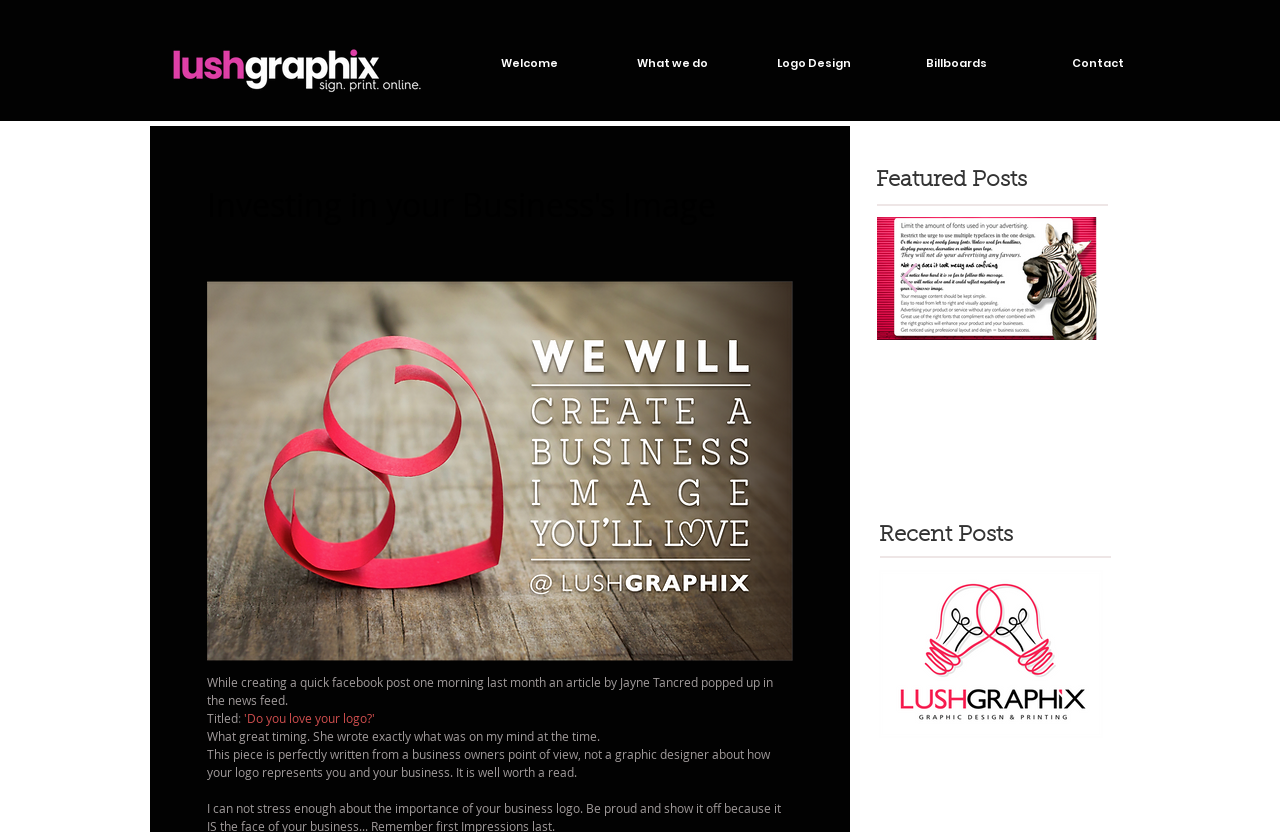Refer to the screenshot and give an in-depth answer to this question: What is the name of the company?

The name of the company can be found in the top-left corner of the webpage, where it says 'Lush Graphix' in a link format.